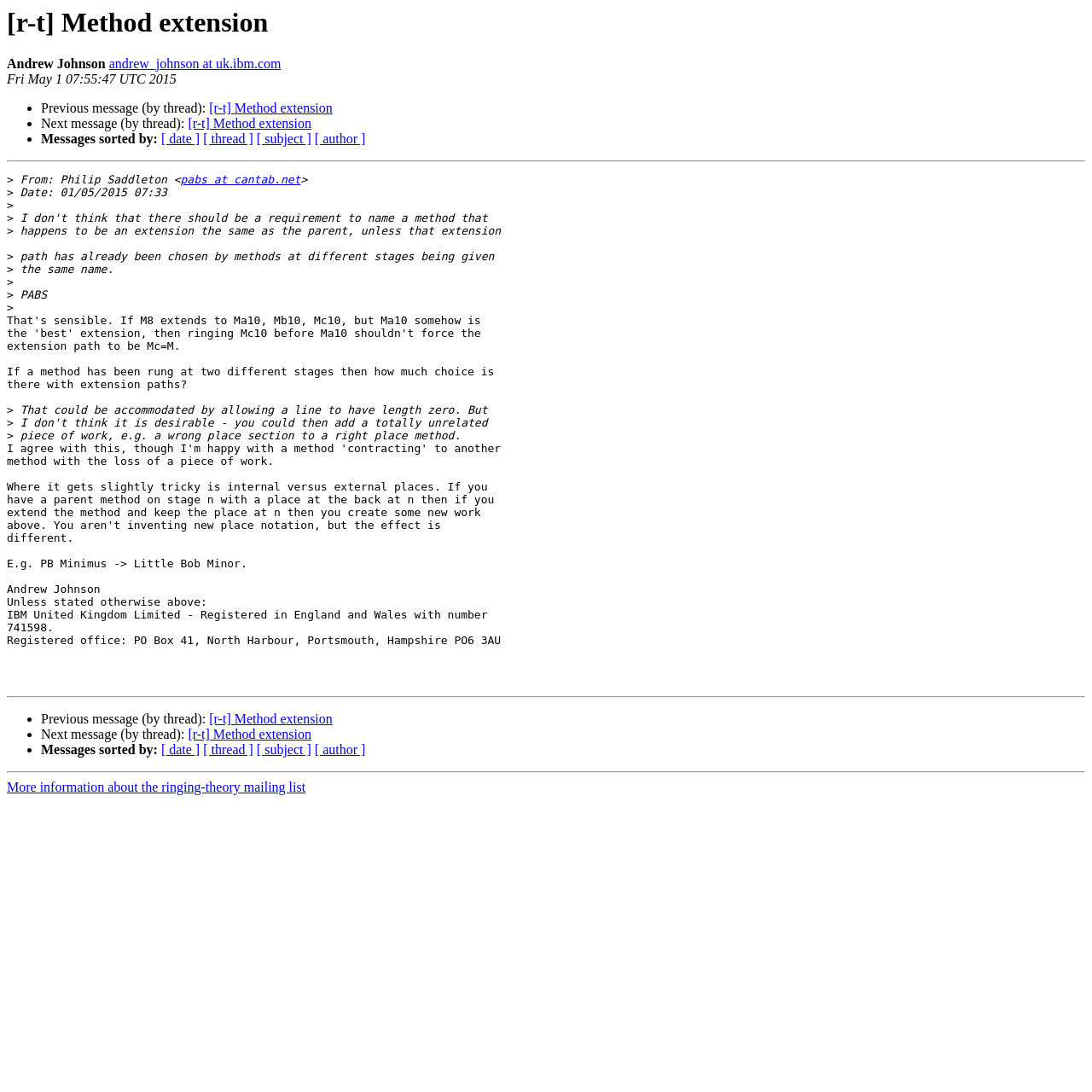What is the purpose of the '[r-t] Method extension' link?
Please look at the screenshot and answer in one word or a short phrase.

To access previous or next message